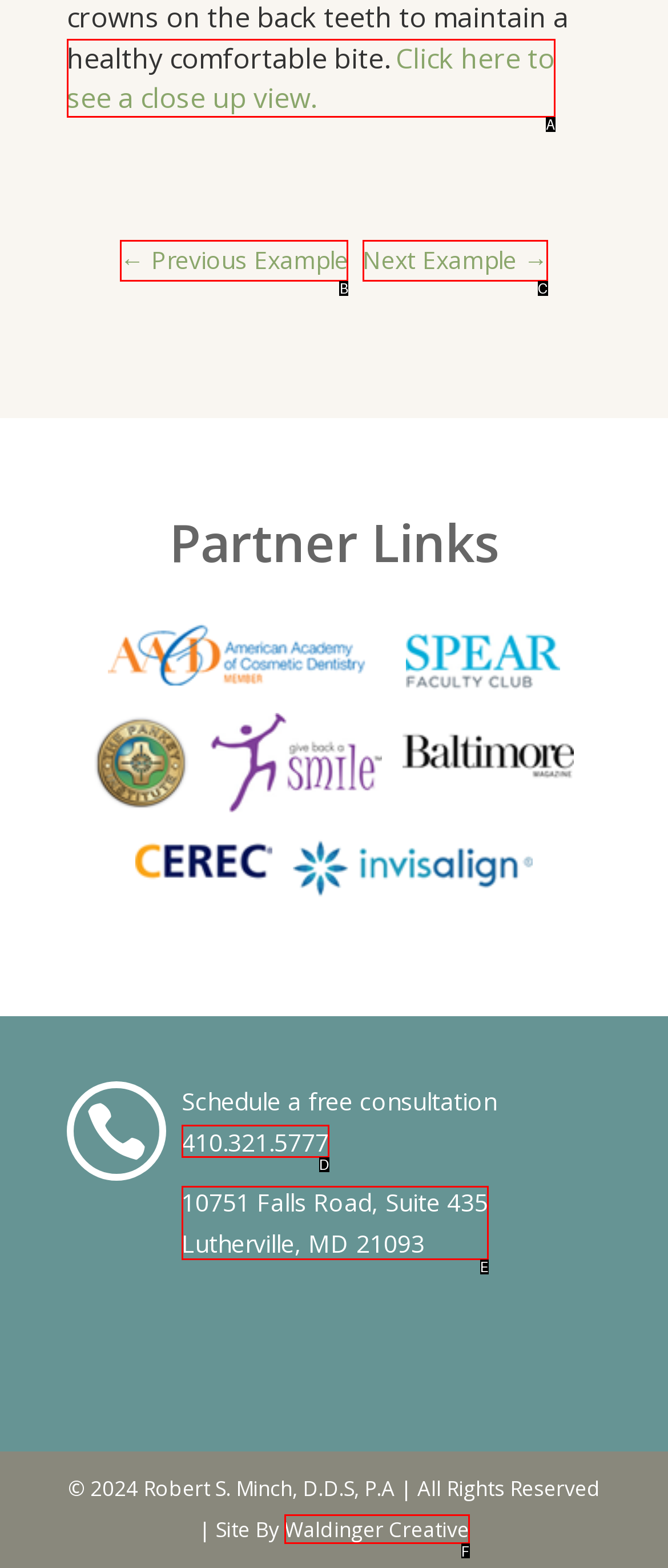Identify which HTML element aligns with the description: 410.321.5777
Answer using the letter of the correct choice from the options available.

D